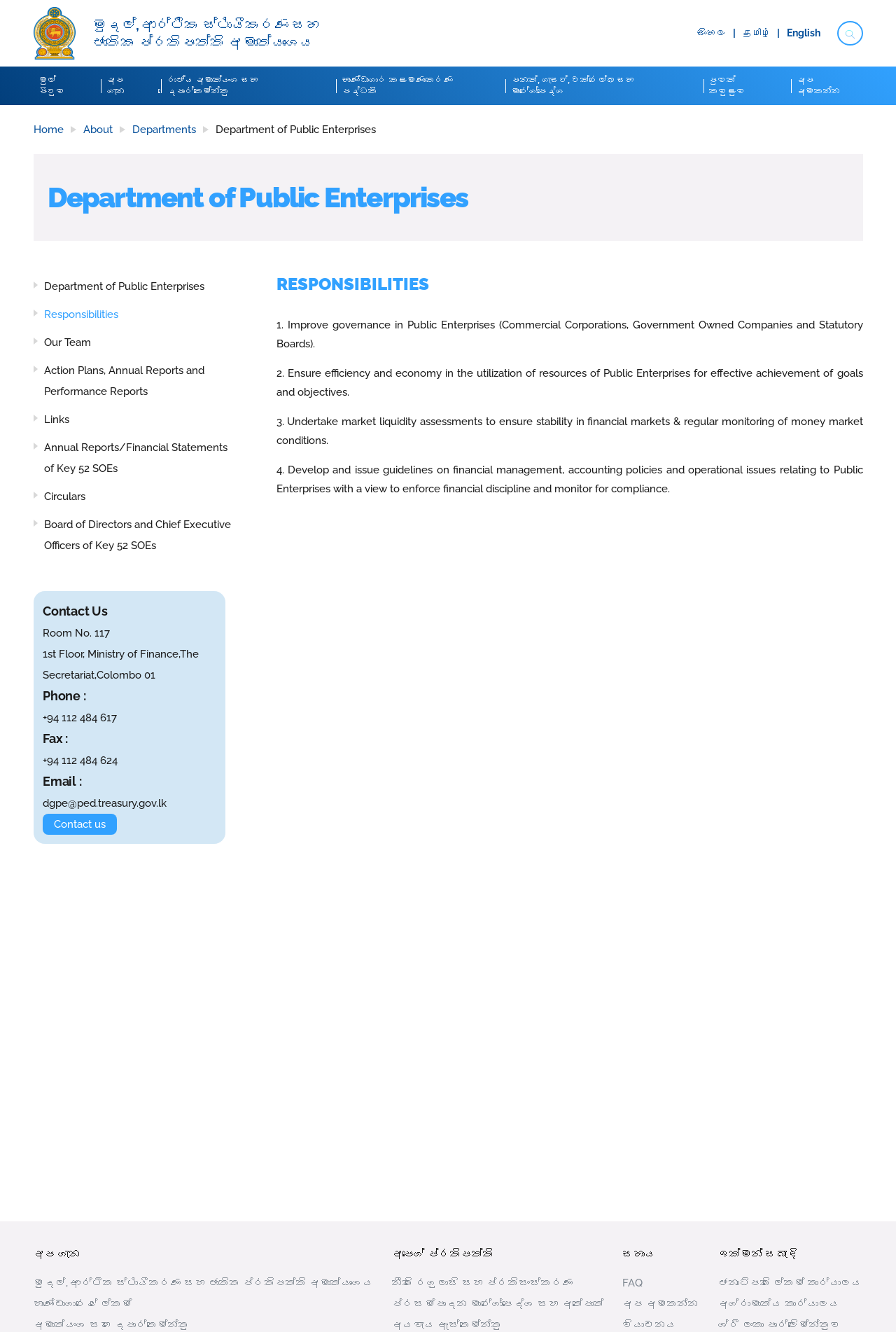Identify the bounding box coordinates for the UI element described as: "සිංහ​ල".

[0.778, 0.022, 0.81, 0.04]